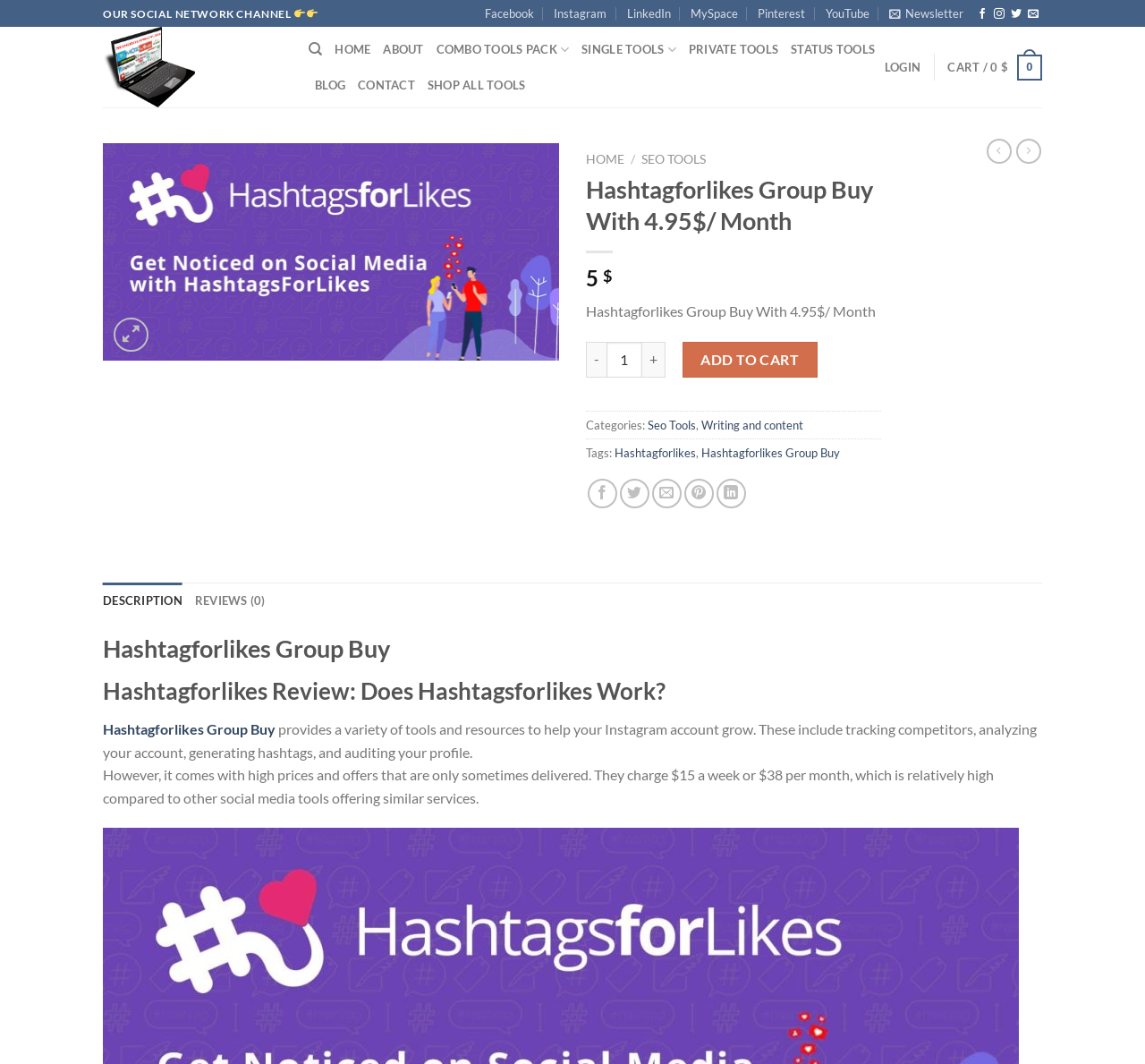Could you determine the bounding box coordinates of the clickable element to complete the instruction: "Toggle the theme"? Provide the coordinates as four float numbers between 0 and 1, i.e., [left, top, right, bottom].

None